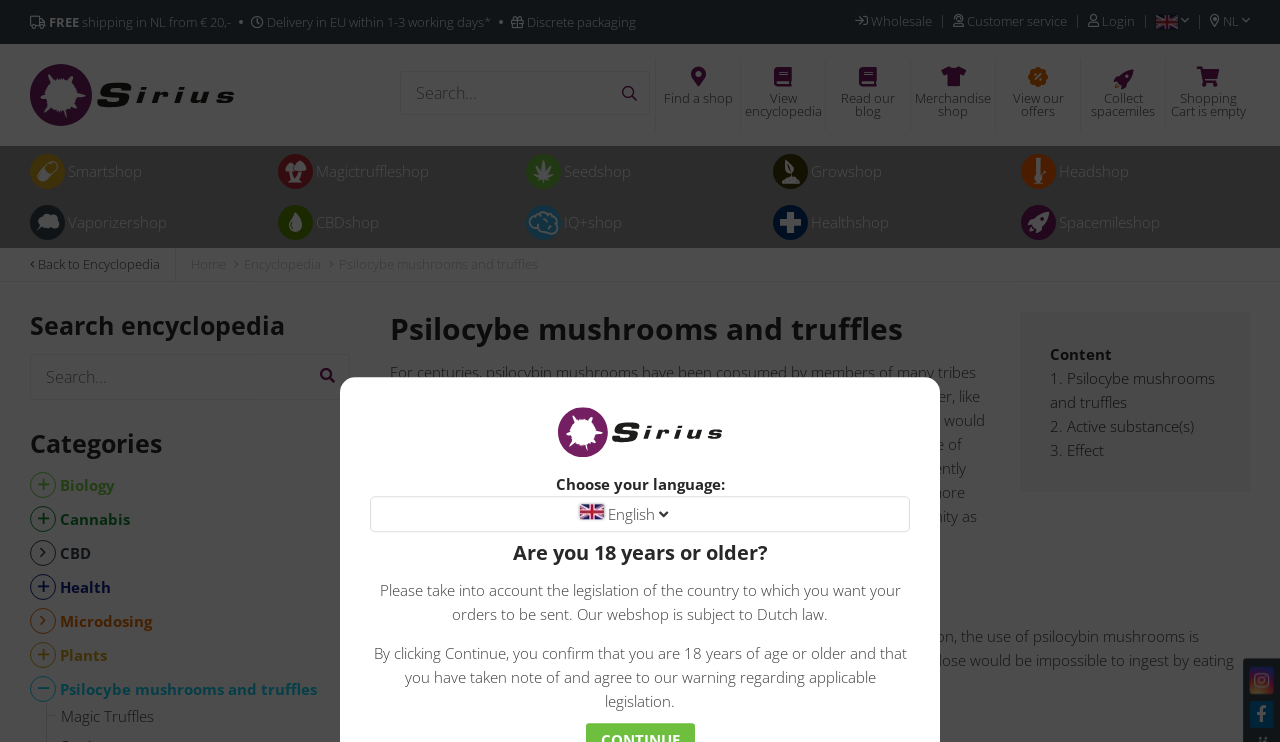Please determine the bounding box coordinates of the element to click on in order to accomplish the following task: "View encyclopedia". Ensure the coordinates are four float numbers ranging from 0 to 1, i.e., [left, top, right, bottom].

[0.578, 0.08, 0.645, 0.176]